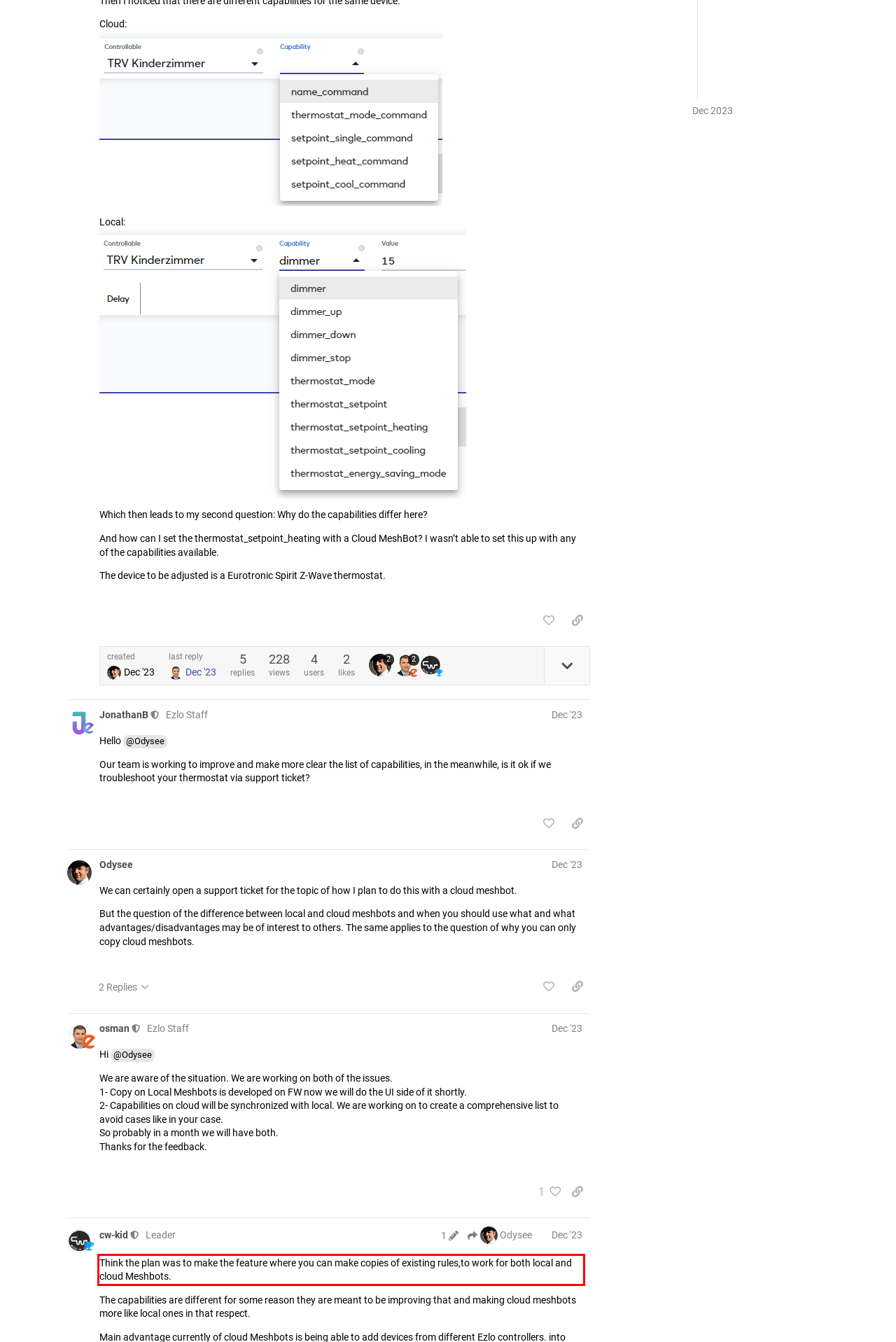Please analyze the screenshot of a webpage and extract the text content within the red bounding box using OCR.

Think the plan was to make the feature where you can make copies of existing rules,to work for both local and cloud Meshbots.